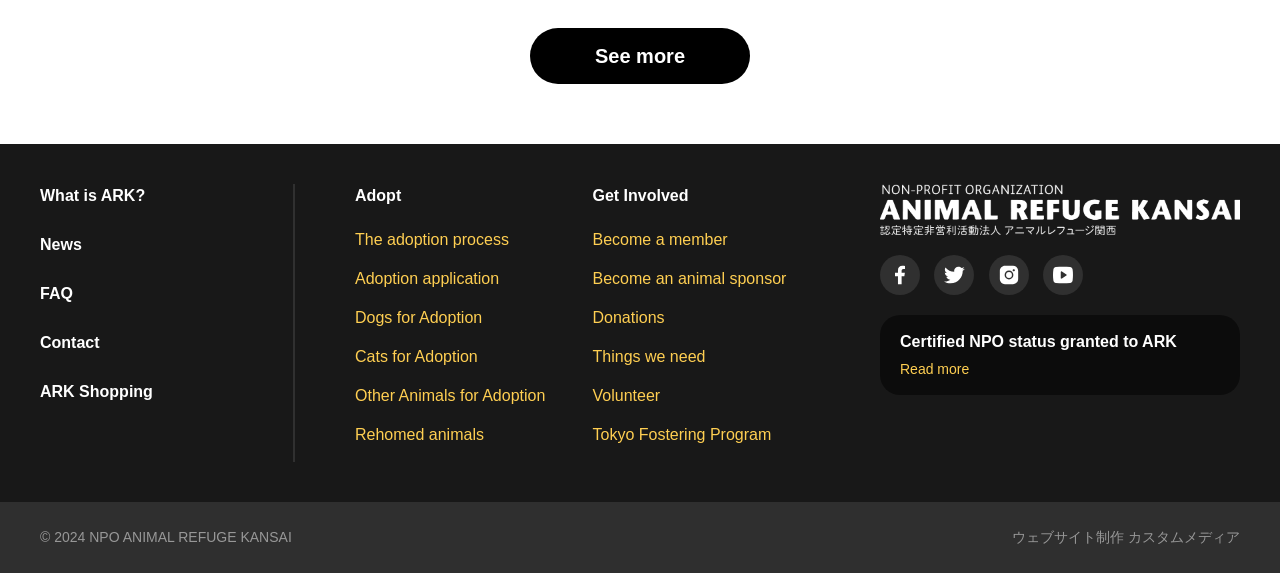Determine the bounding box coordinates of the clickable region to execute the instruction: "Become a member". The coordinates should be four float numbers between 0 and 1, denoted as [left, top, right, bottom].

[0.463, 0.404, 0.568, 0.433]